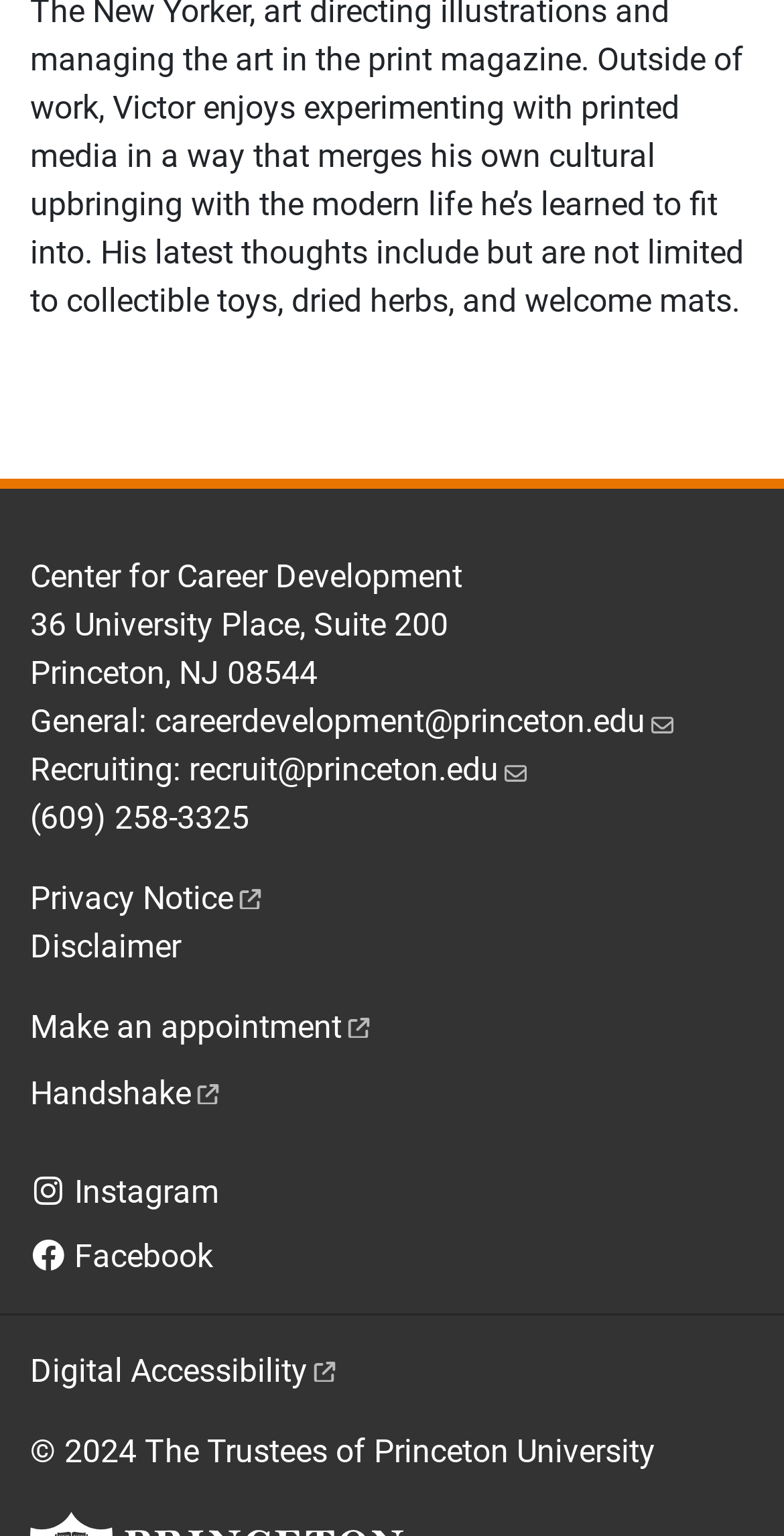Please answer the following question using a single word or phrase: 
How many email addresses are listed on the webpage?

2